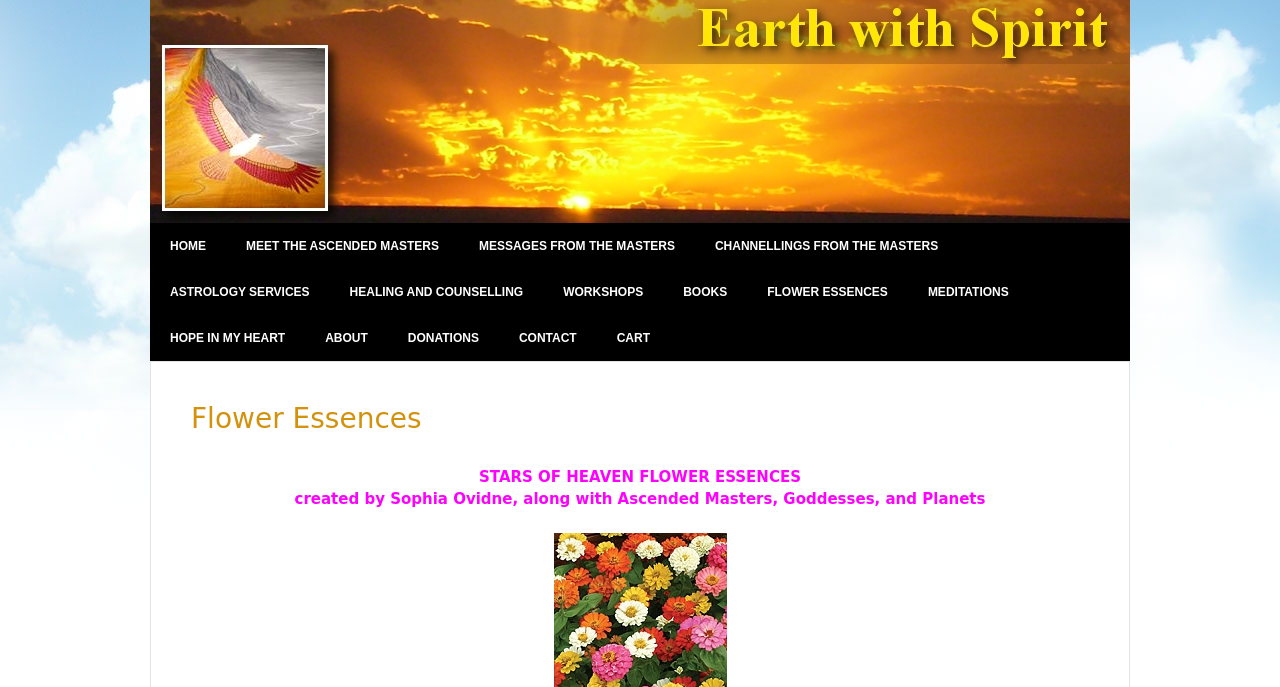Please determine the bounding box coordinates of the area that needs to be clicked to complete this task: 'read messages from the masters'. The coordinates must be four float numbers between 0 and 1, formatted as [left, top, right, bottom].

[0.359, 0.325, 0.543, 0.392]